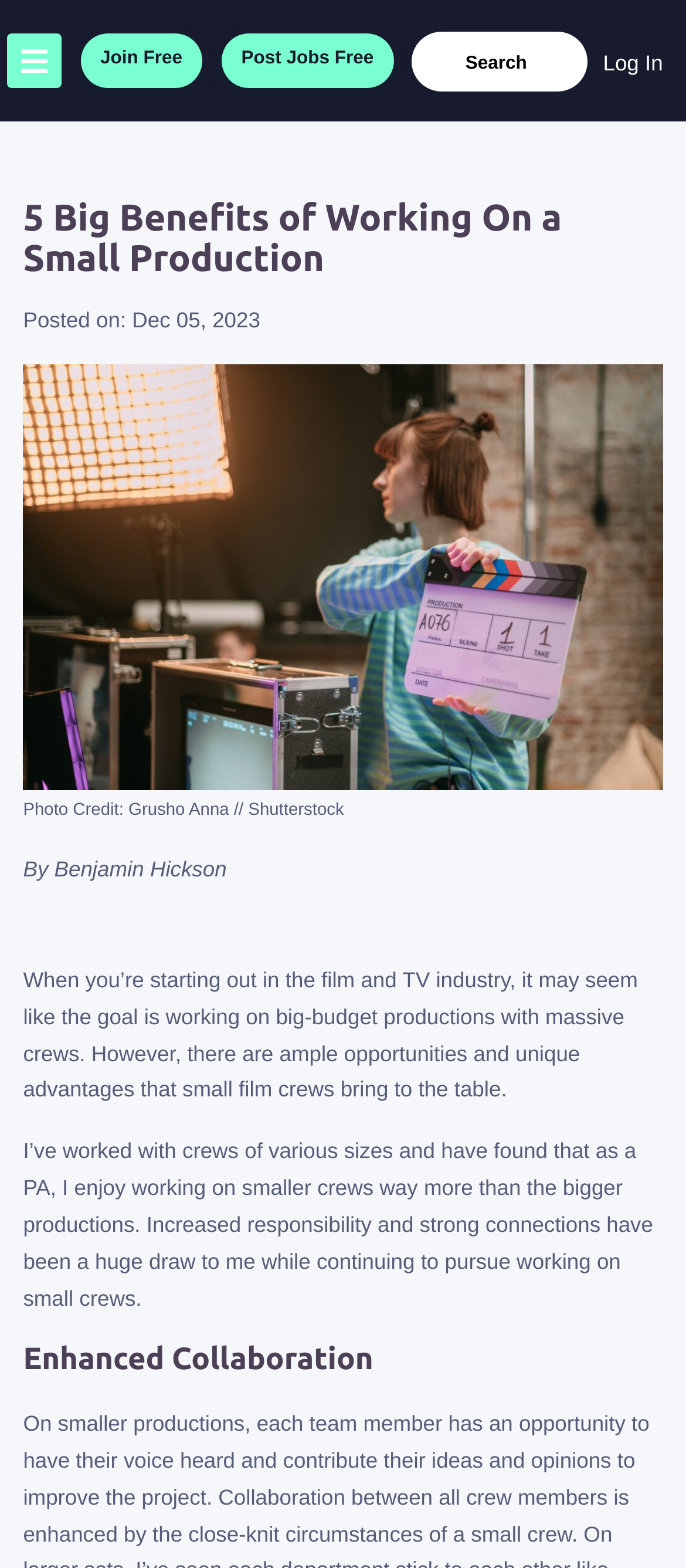Find the bounding box coordinates of the clickable area that will achieve the following instruction: "Click the 'Post Jobs Free' link".

[0.322, 0.021, 0.574, 0.056]